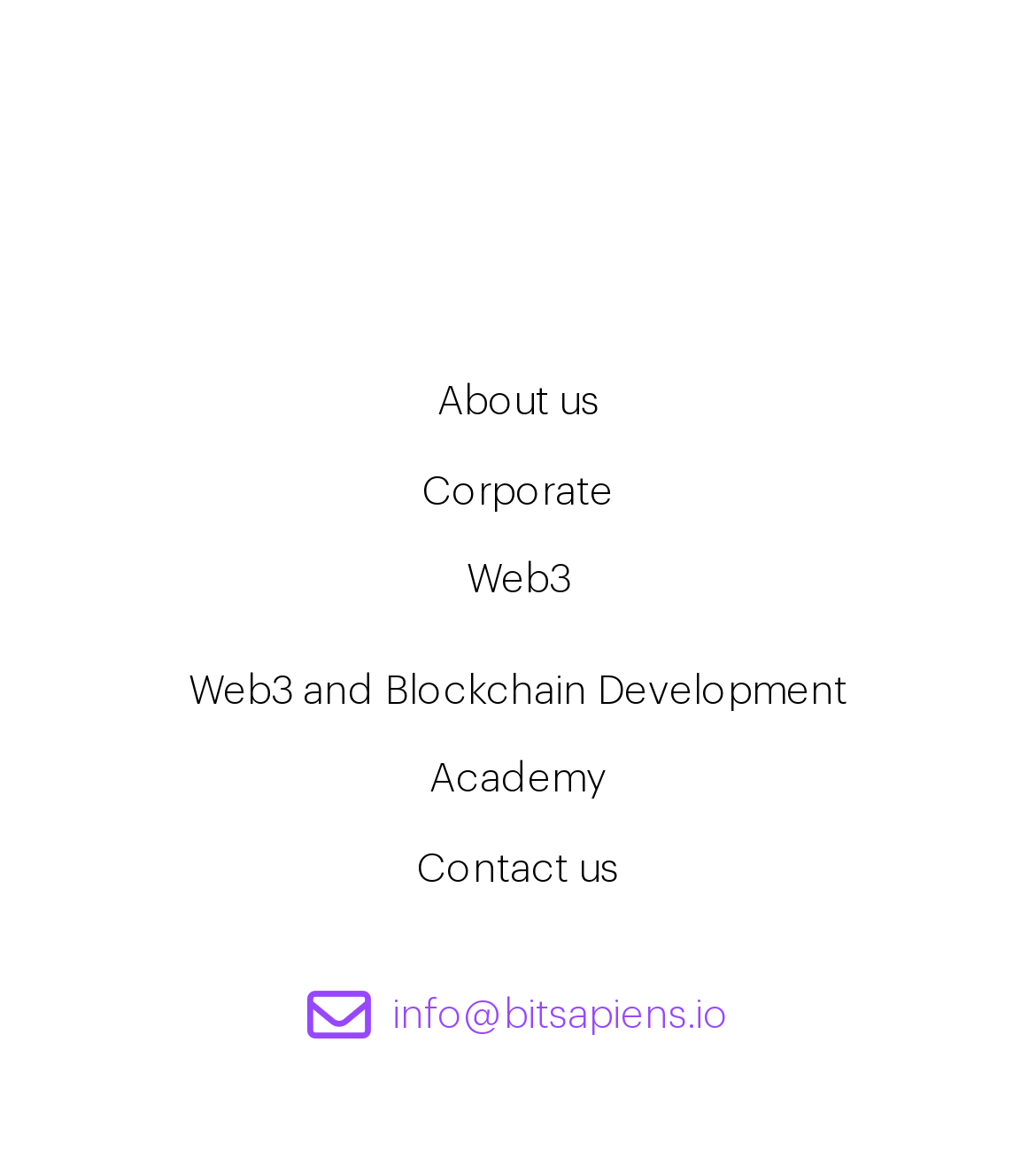Using the details from the image, please elaborate on the following question: What is the email address provided on the webpage?

I found the link 'info@bitsapiens.io' at the bottom of the webpage, which appears to be an email address.